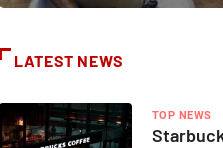What is the purpose of the visually engaging layout and contrasting colors?
Refer to the image and provide a concise answer in one word or phrase.

To emphasize the importance of the updates